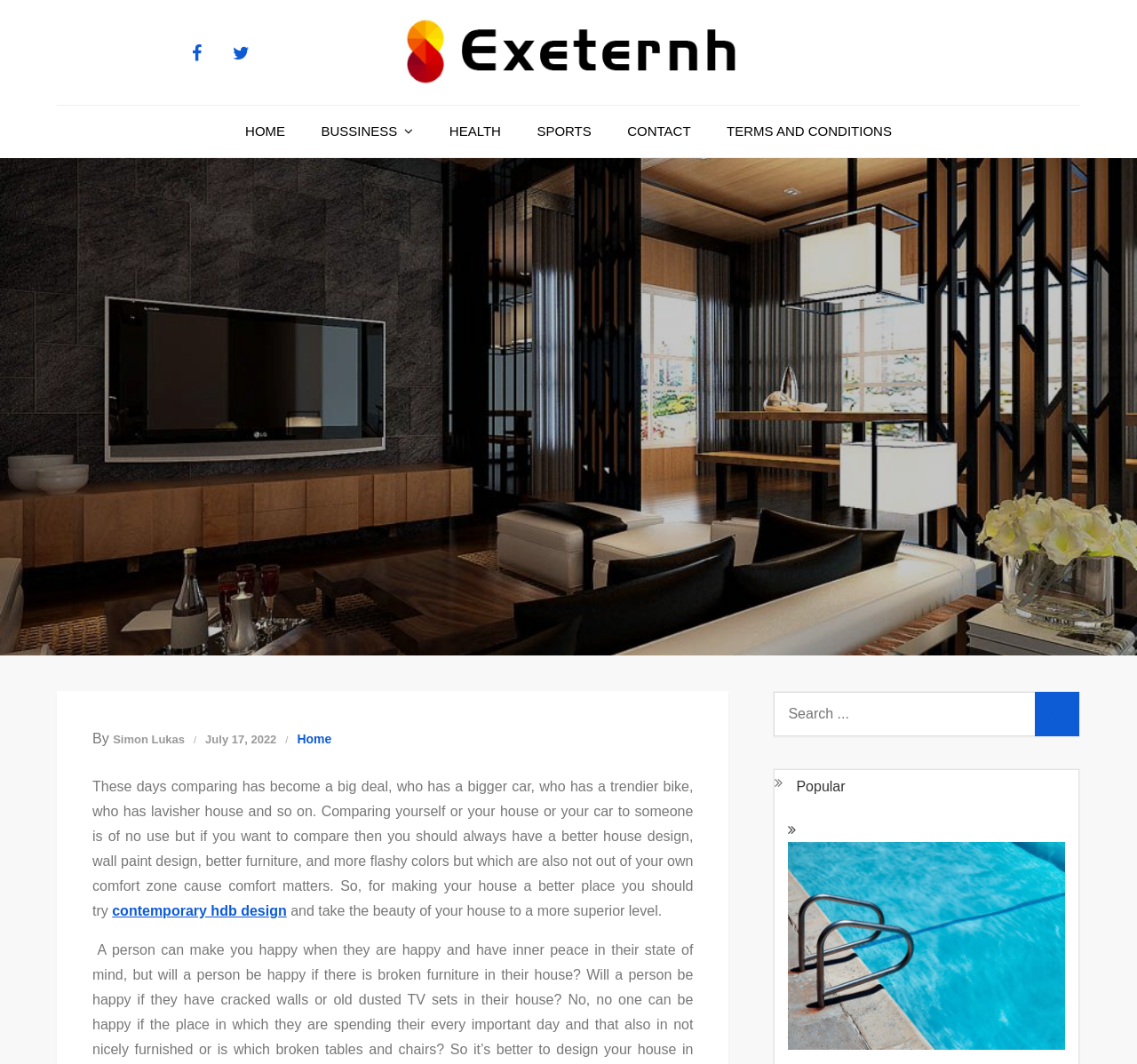What is the author of the webpage?
Provide a detailed and well-explained answer to the question.

The author of the webpage is Simon Lukas, as indicated by the link 'By Simon Lukas' at the bottom of the page.